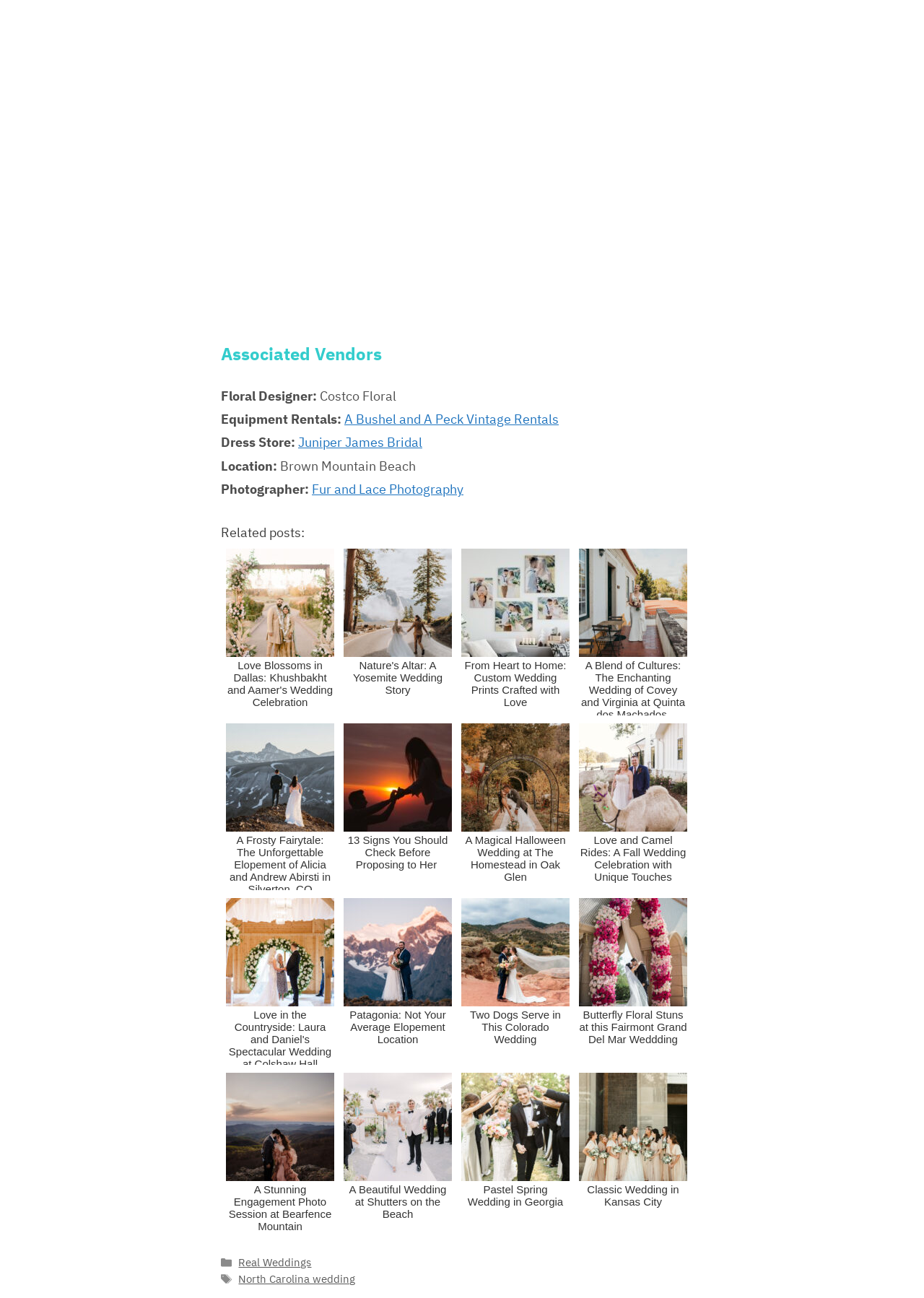Given the description Fur and Lace Photography, predict the bounding box coordinates of the UI element. Ensure the coordinates are in the format (top-left x, top-left y, bottom-right x, bottom-right y) and all values are between 0 and 1.

[0.338, 0.371, 0.502, 0.383]